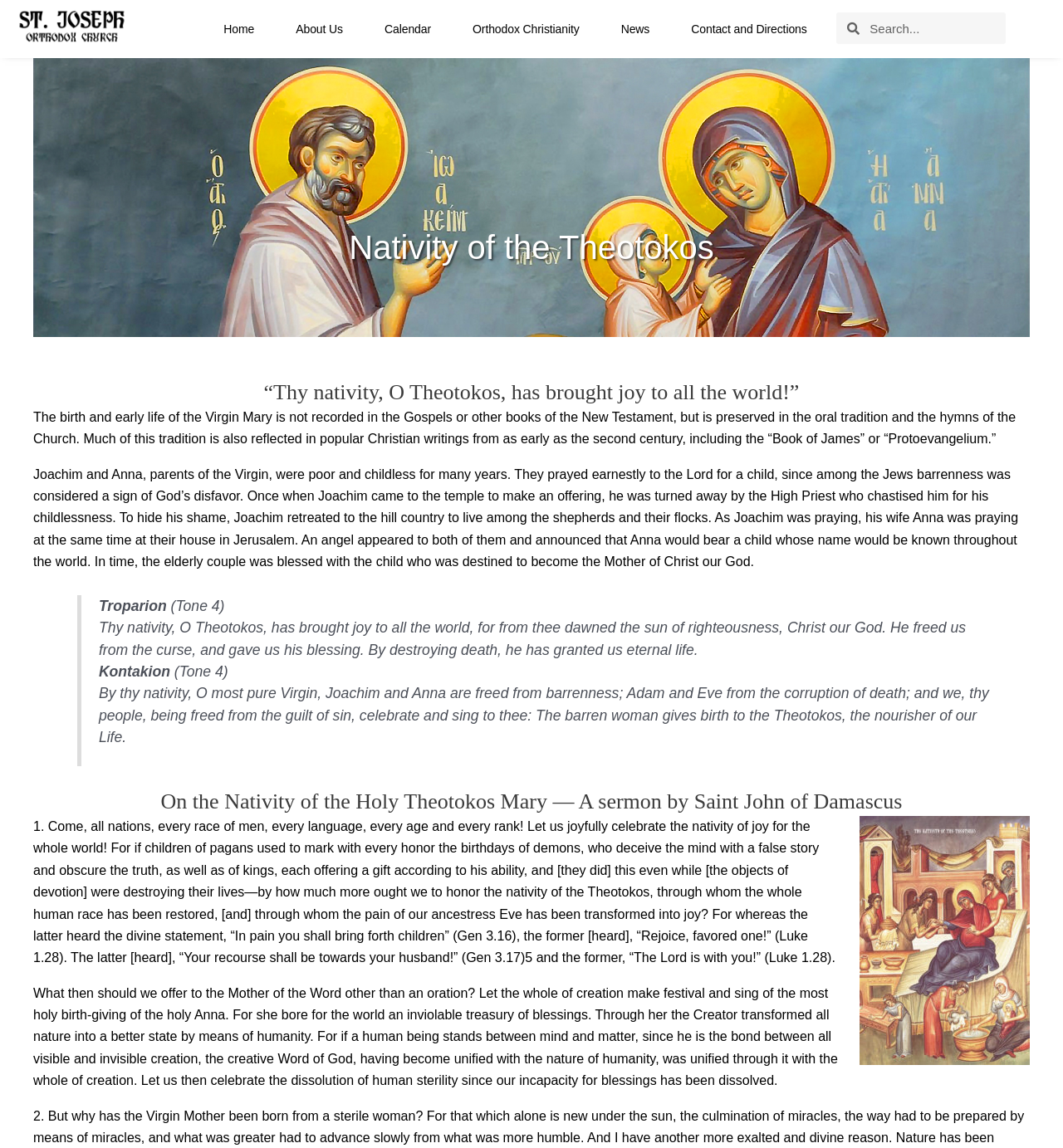From the webpage screenshot, identify the region described by parent_node: Search name="s" placeholder="Search...". Provide the bounding box coordinates as (top-left x, top-left y, bottom-right x, bottom-right y), with each value being a floating point number between 0 and 1.

[0.808, 0.011, 0.946, 0.038]